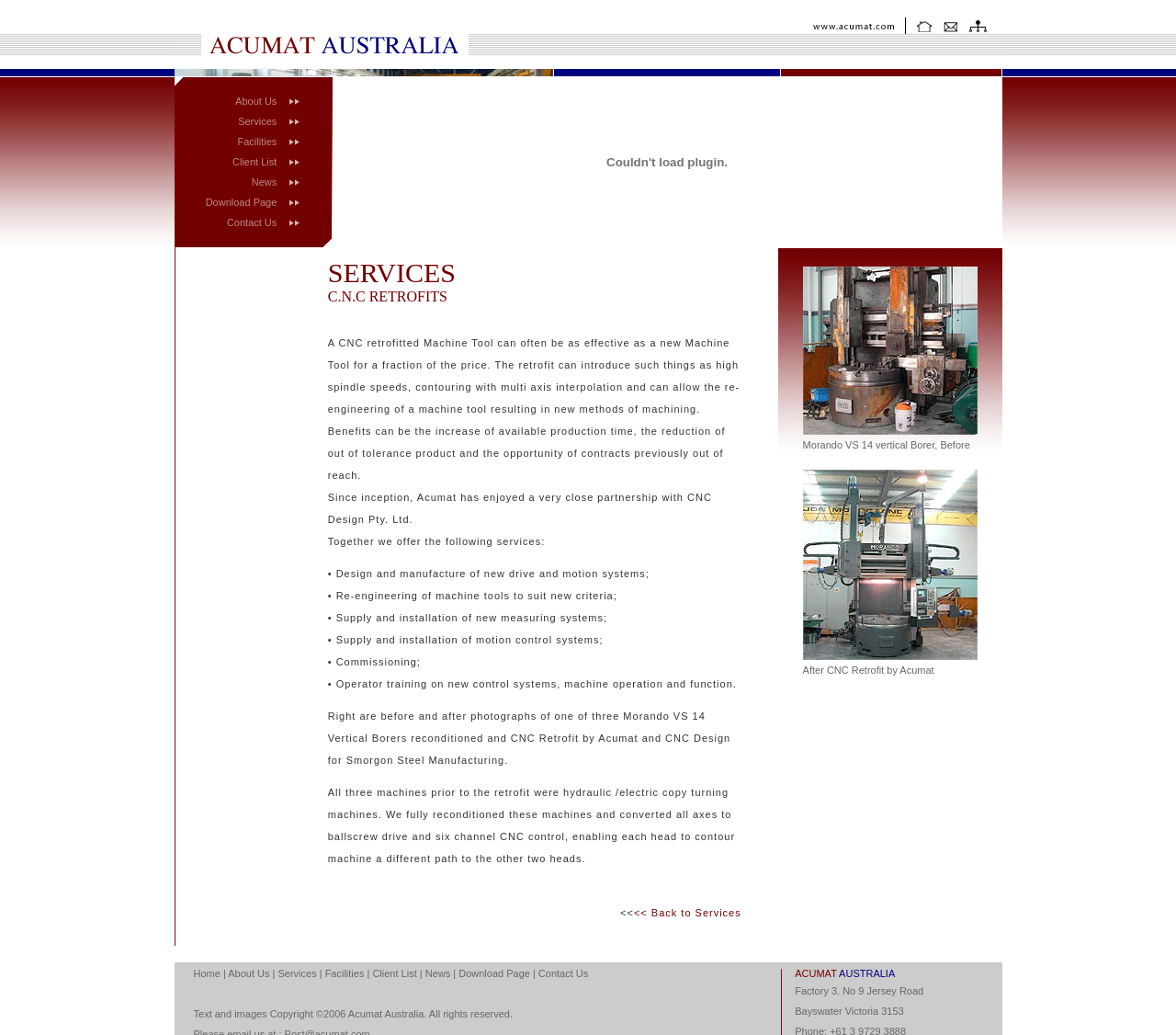Determine the bounding box coordinates for the UI element with the following description: "Services". The coordinates should be four float numbers between 0 and 1, represented as [left, top, right, bottom].

[0.202, 0.112, 0.235, 0.123]